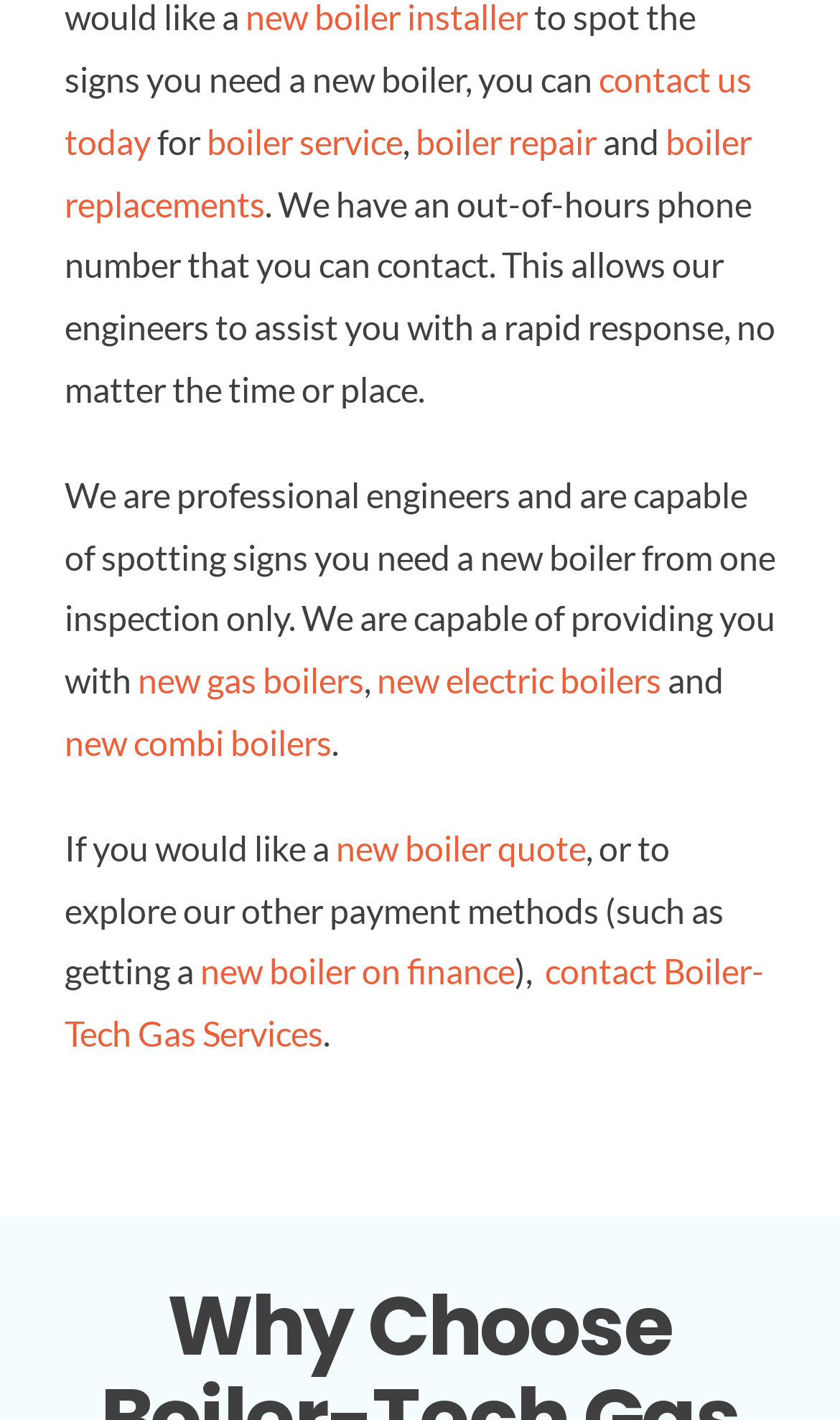Refer to the screenshot and give an in-depth answer to this question: What services are offered by Boiler-Tech Gas Services?

Based on the links provided on the webpage, Boiler-Tech Gas Services offers boiler service, repair, and replacement services. The links 'boiler service', 'boiler repair', and 'boiler replacements' suggest that these services are part of their offerings.